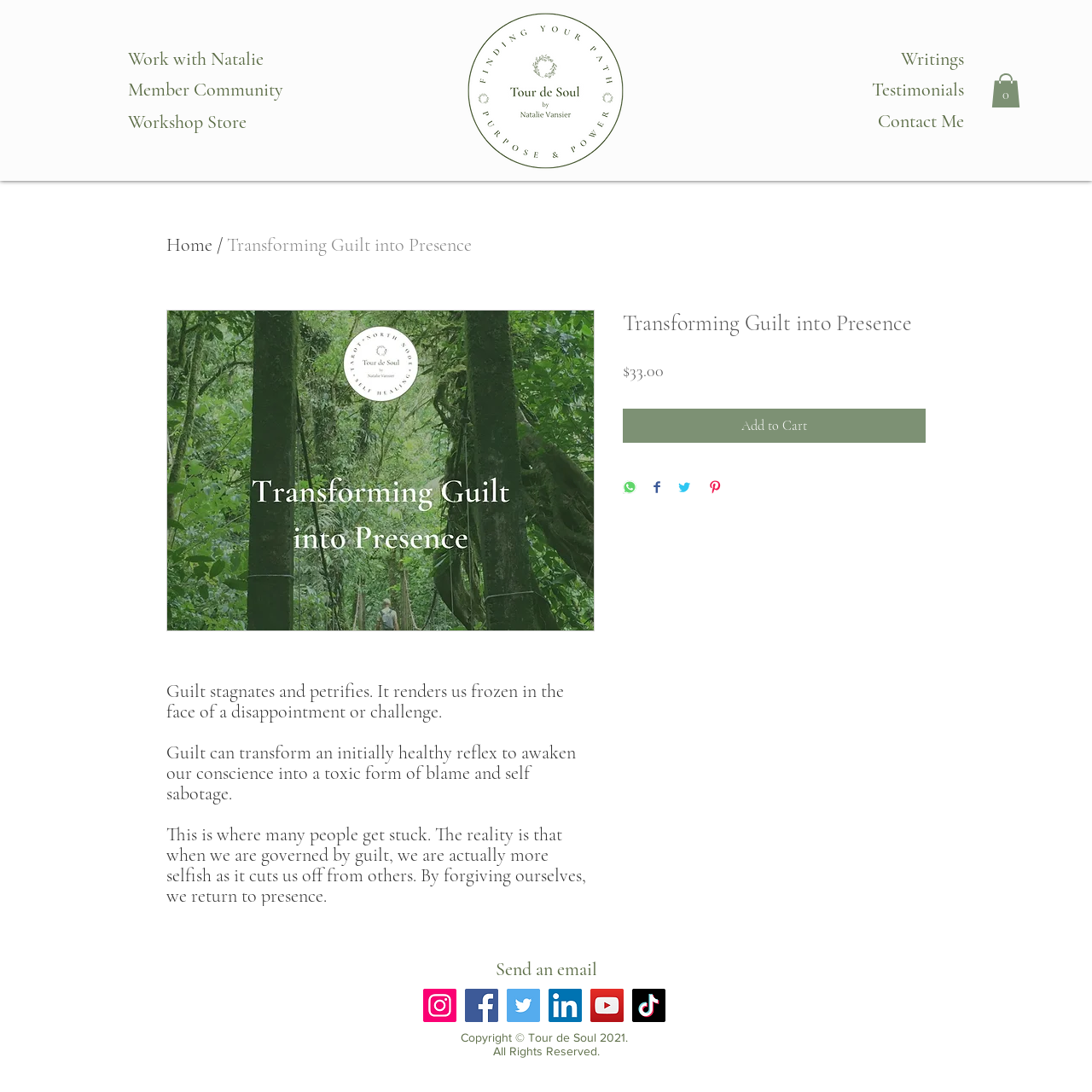Provide a one-word or short-phrase answer to the question:
What is the name of the community?

Member Community